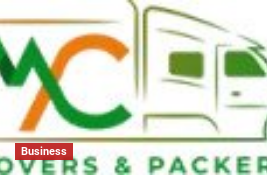Offer a detailed narrative of what is shown in the image.

The image features a logo for a moving company, prominently displaying the letters "MC" in a dynamic and modern design. The logo uses a vibrant color scheme of green and orange, symbolizing energy and growth. Accompanying the letters is a stylized graphic of a moving truck, suggesting efficiency and reliability in transportation services. At the bottom, the words "MOVERS & PACKERS" are clearly displayed, reinforcing the company's commitment to moving services. The logo is appropriate for capturing the essence of professionalism in the moving industry, aiming to attract customers looking for trustworthy and effective moving solutions. Additionally, a "Business" label indicates that this logo is part of a professional service offering.